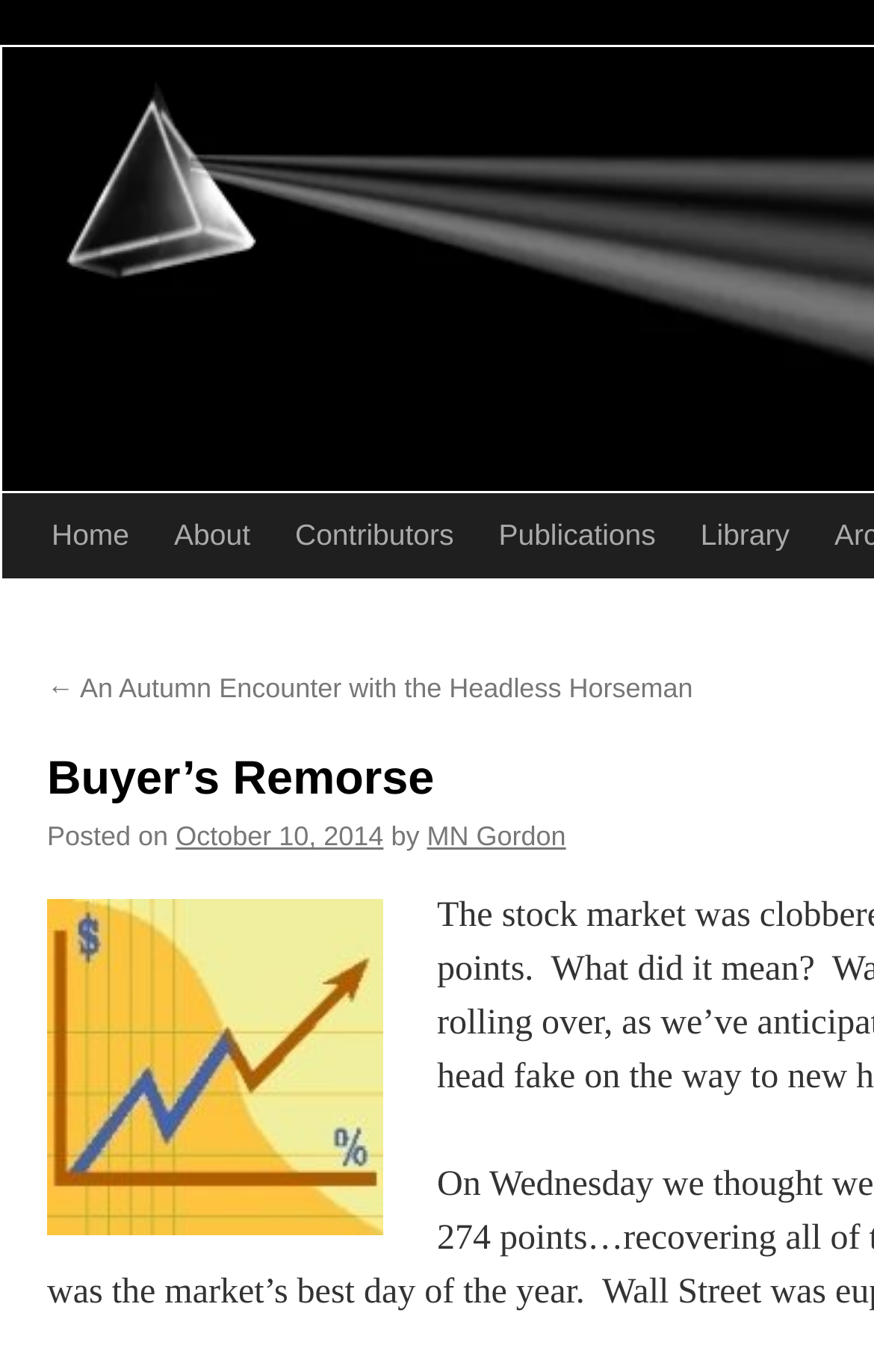Please predict the bounding box coordinates (top-left x, top-left y, bottom-right x, bottom-right y) for the UI element in the screenshot that fits the description: October 10, 2014

[0.201, 0.599, 0.439, 0.621]